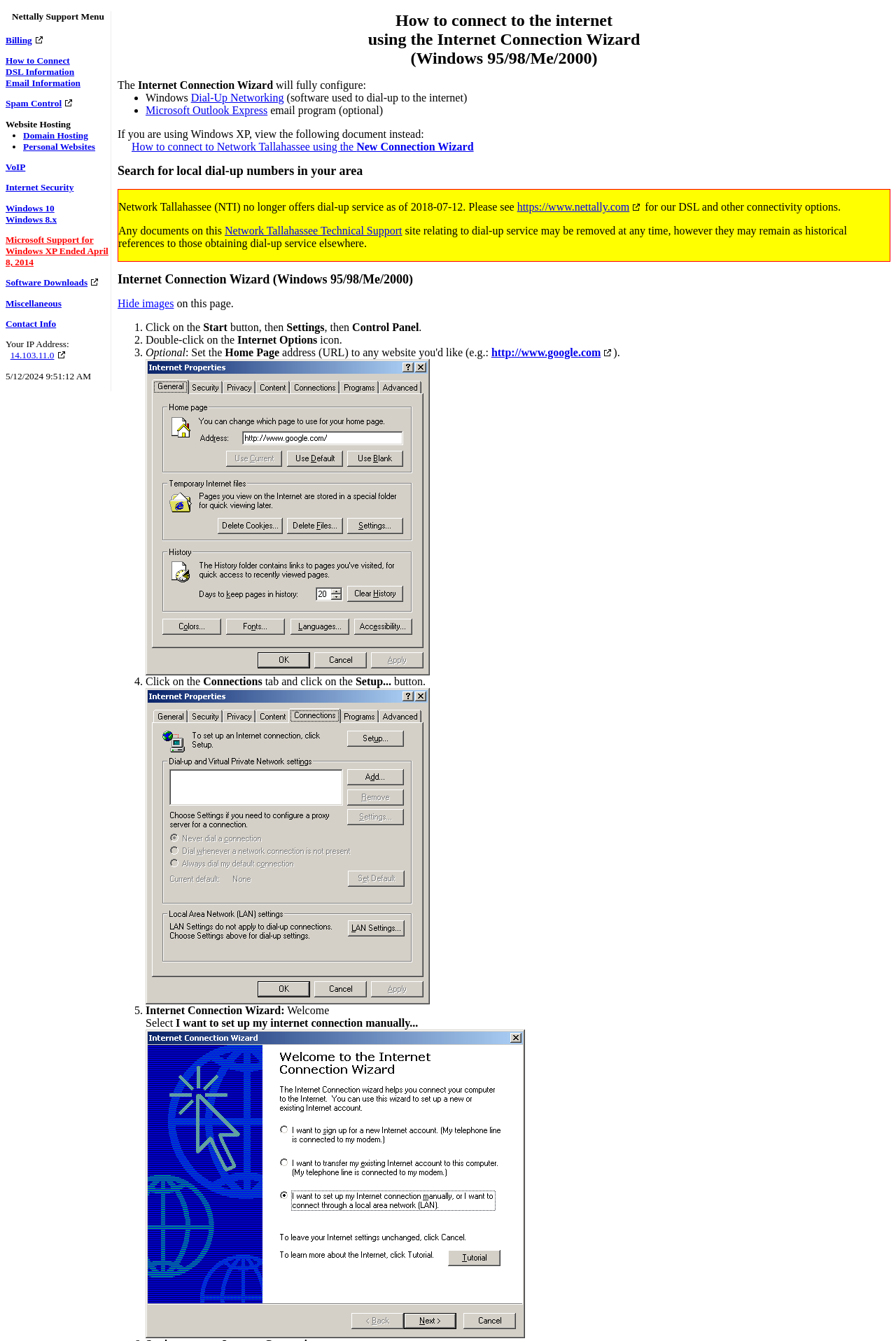Please specify the bounding box coordinates of the area that should be clicked to accomplish the following instruction: "Click on 'Setup...' button". The coordinates should consist of four float numbers between 0 and 1, i.e., [left, top, right, bottom].

[0.397, 0.504, 0.437, 0.512]